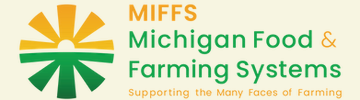What is the focus of the organization?
Based on the image, respond with a single word or phrase.

Food safety, sustainable farming, and community support